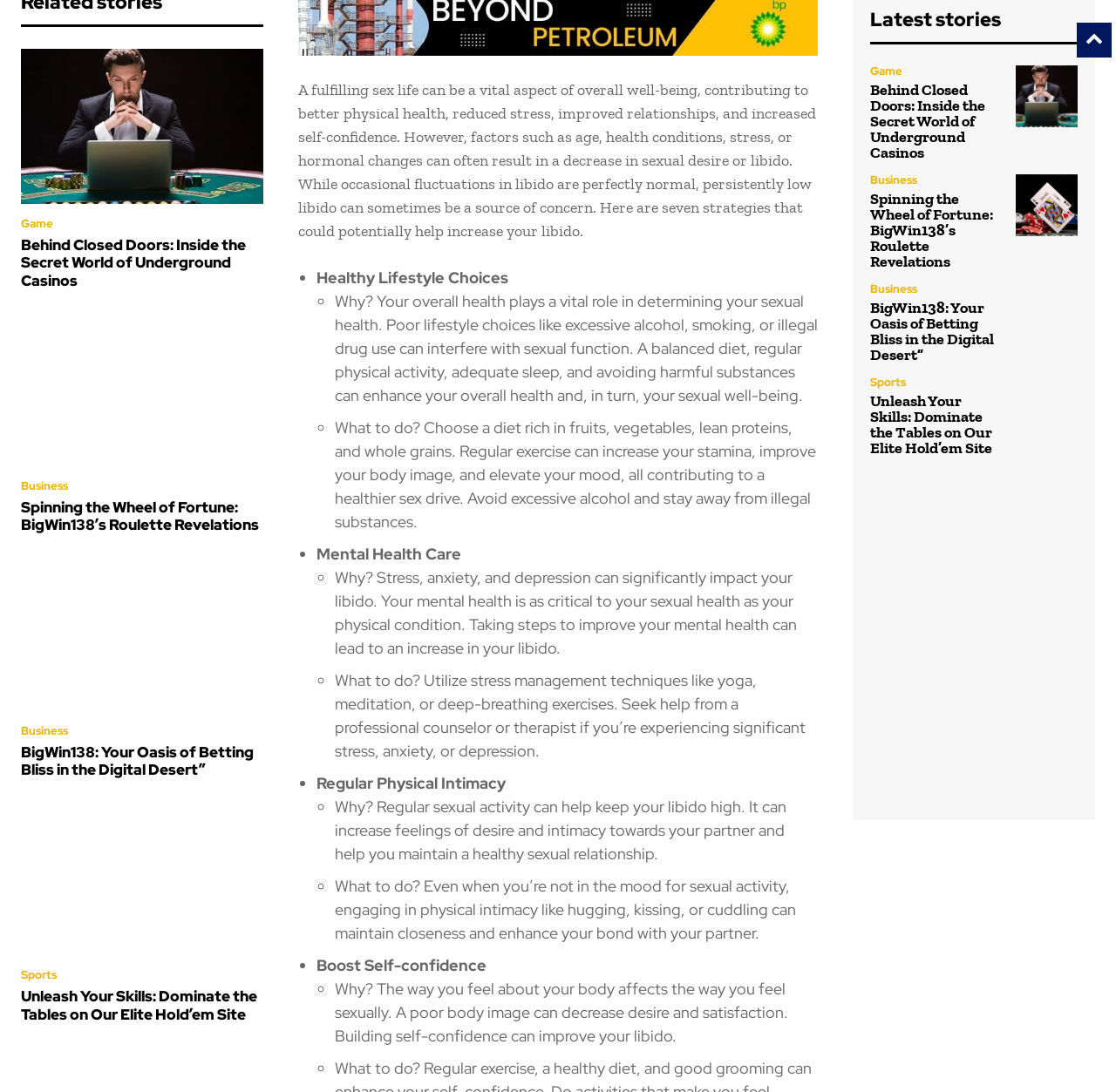What type of lifestyle choices can enhance sexual health?
Provide a detailed answer to the question, using the image to inform your response.

According to the webpage, healthy lifestyle choices such as a balanced diet, regular physical activity, adequate sleep, and avoiding harmful substances can enhance overall health and, in turn, sexual well-being.